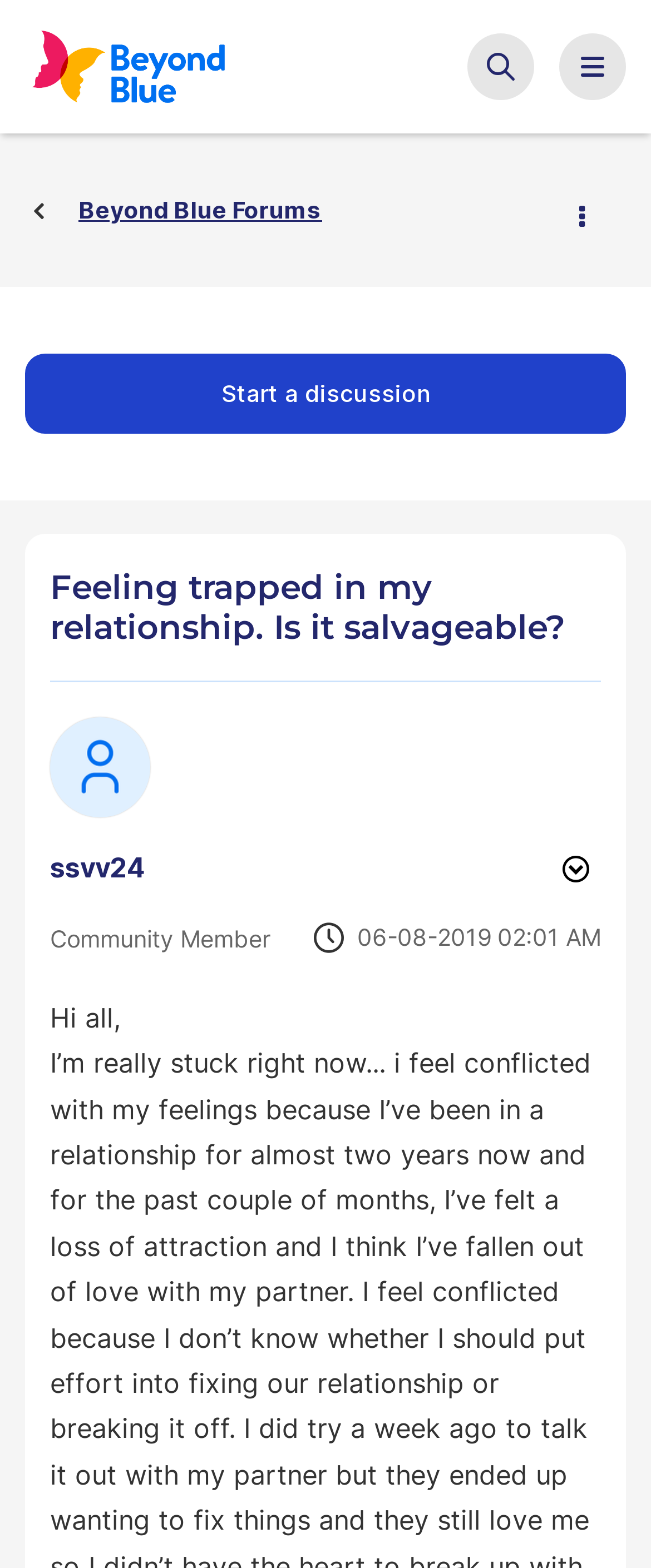Is the post option menu expanded?
Use the image to answer the question with a single word or phrase.

No